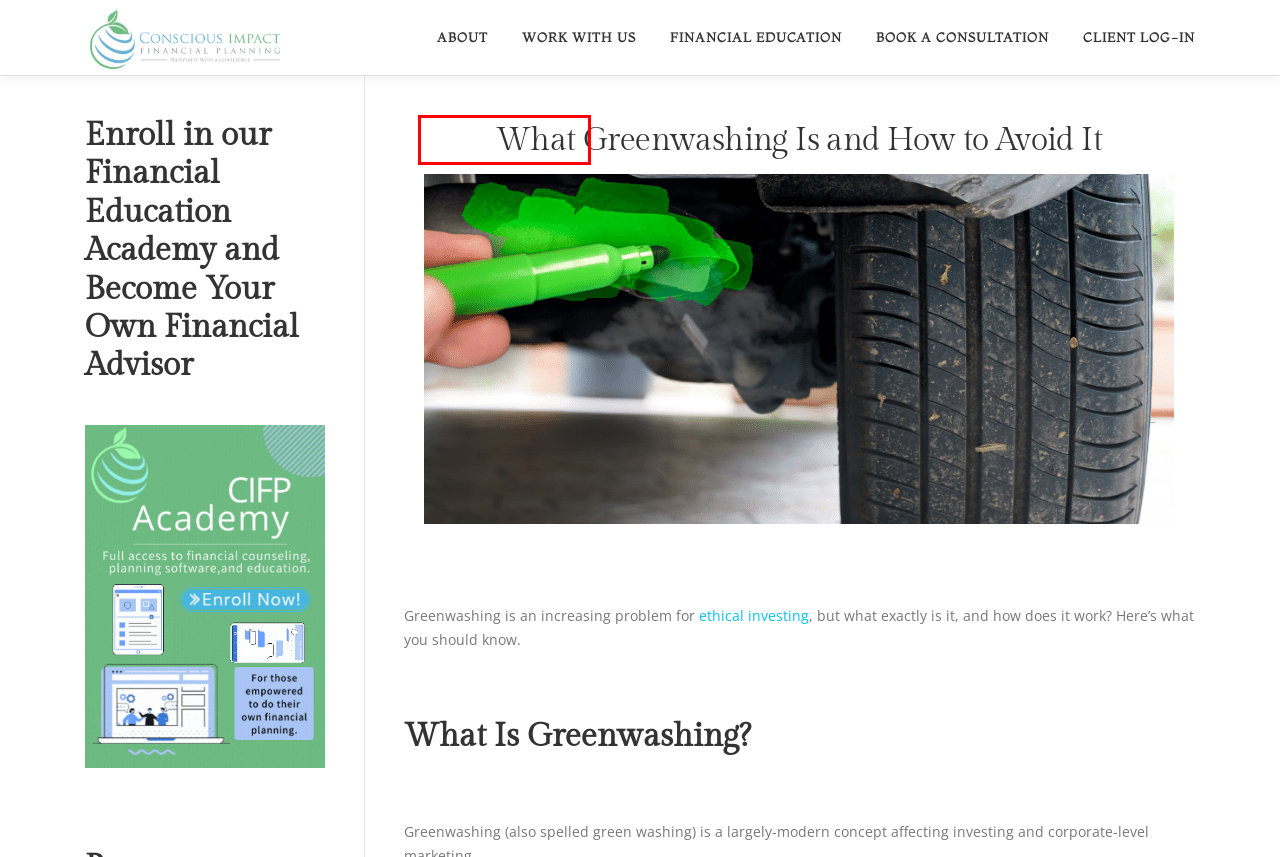You are given a screenshot of a webpage with a red rectangle bounding box around an element. Choose the best webpage description that matches the page after clicking the element in the bounding box. Here are the candidates:
A. Take an Impact Assessment with Conscious Impact Financial Planning on Ethos
B. Financial Resources - Conscious Impact Financial Planning
C. Financial Insights - Conscious Impact Financial Planning
D. Connect - Conscious Impact Financial Planning
E. Investing With Purpose | Conscious Impact Financial Planning
F. About - Conscious Impact Financial Planning
G. Culture - Conscious Impact Financial Planning
H. Fiduciary Duty - Conscious Impact Financial Planning

G